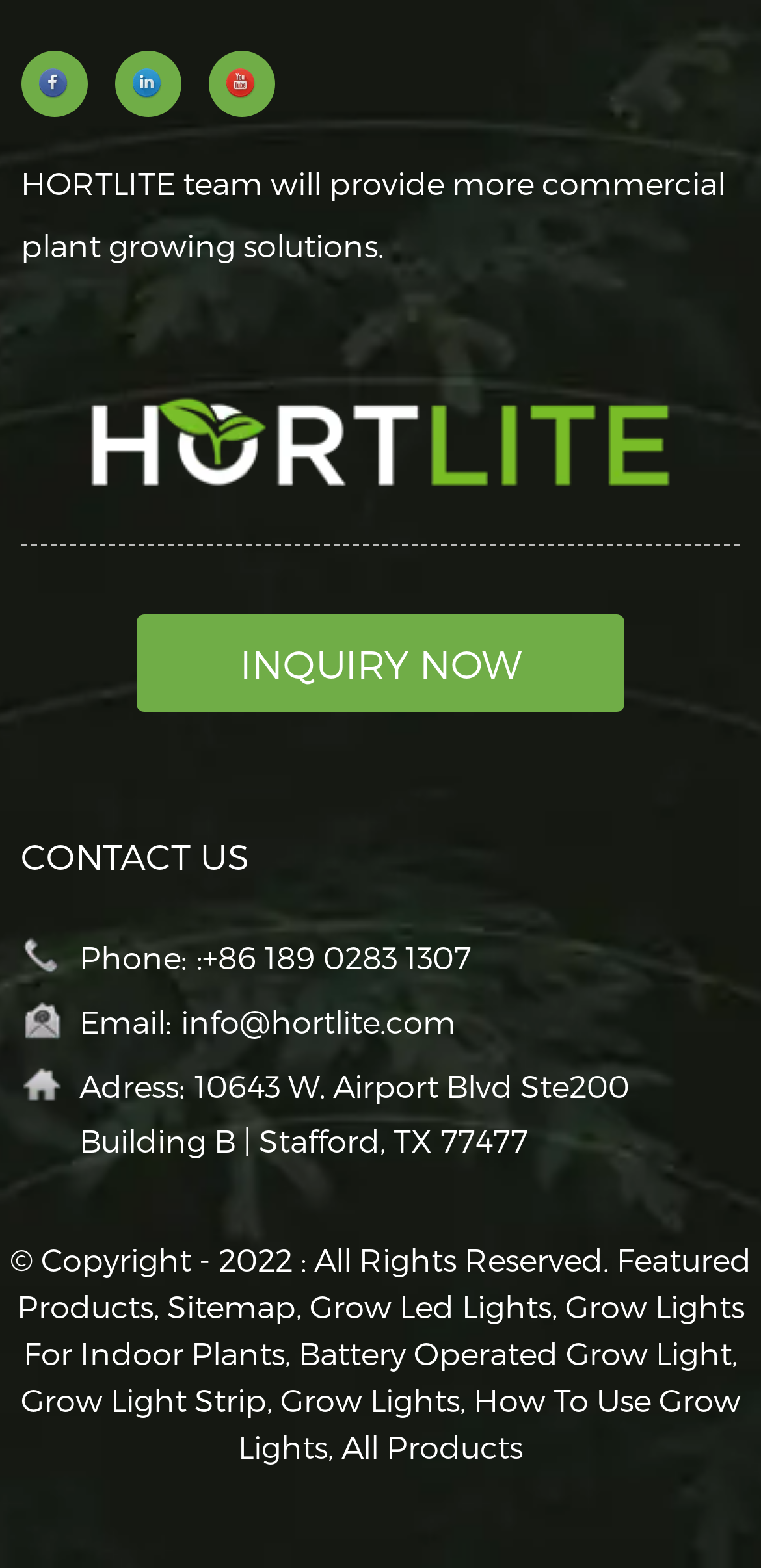Please specify the bounding box coordinates for the clickable region that will help you carry out the instruction: "Contact us by phone".

[0.104, 0.598, 0.62, 0.622]